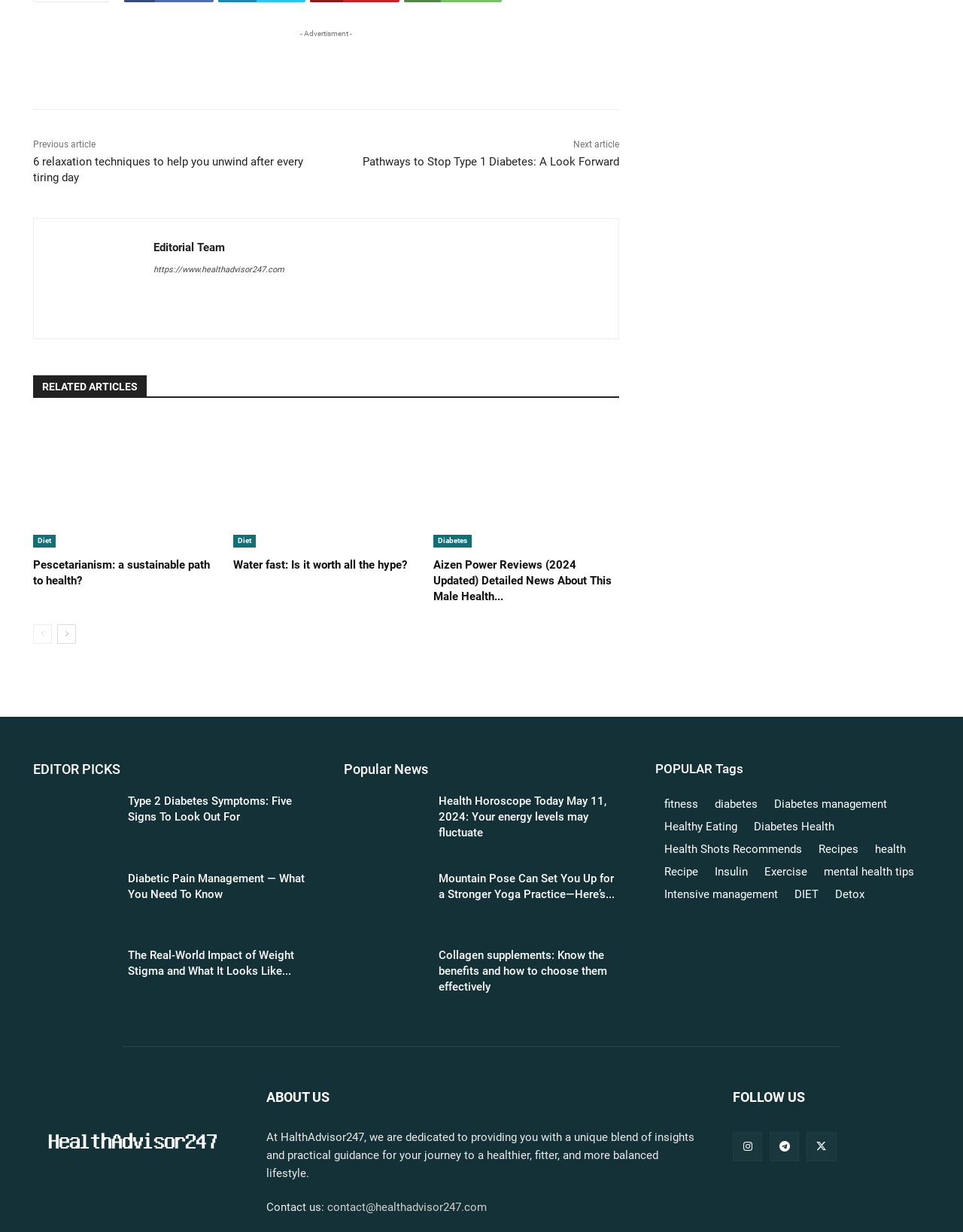Please find the bounding box coordinates of the element that needs to be clicked to perform the following instruction: "Browse the 'EDITOR PICKS' section". The bounding box coordinates should be four float numbers between 0 and 1, represented as [left, top, right, bottom].

[0.034, 0.615, 0.32, 0.634]